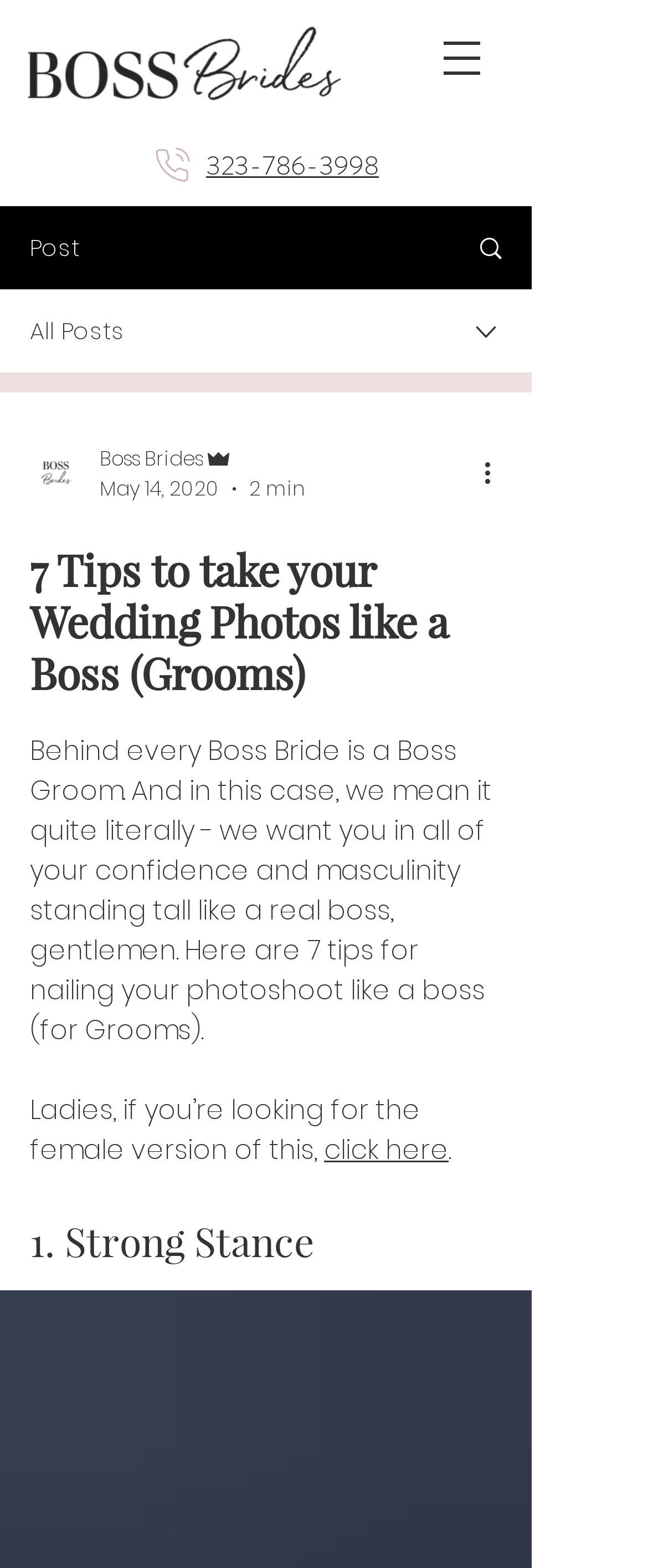Give the bounding box coordinates for this UI element: "Phone". The coordinates should be four float numbers between 0 and 1, arranged as [left, top, right, bottom].

[0.215, 0.083, 0.318, 0.127]